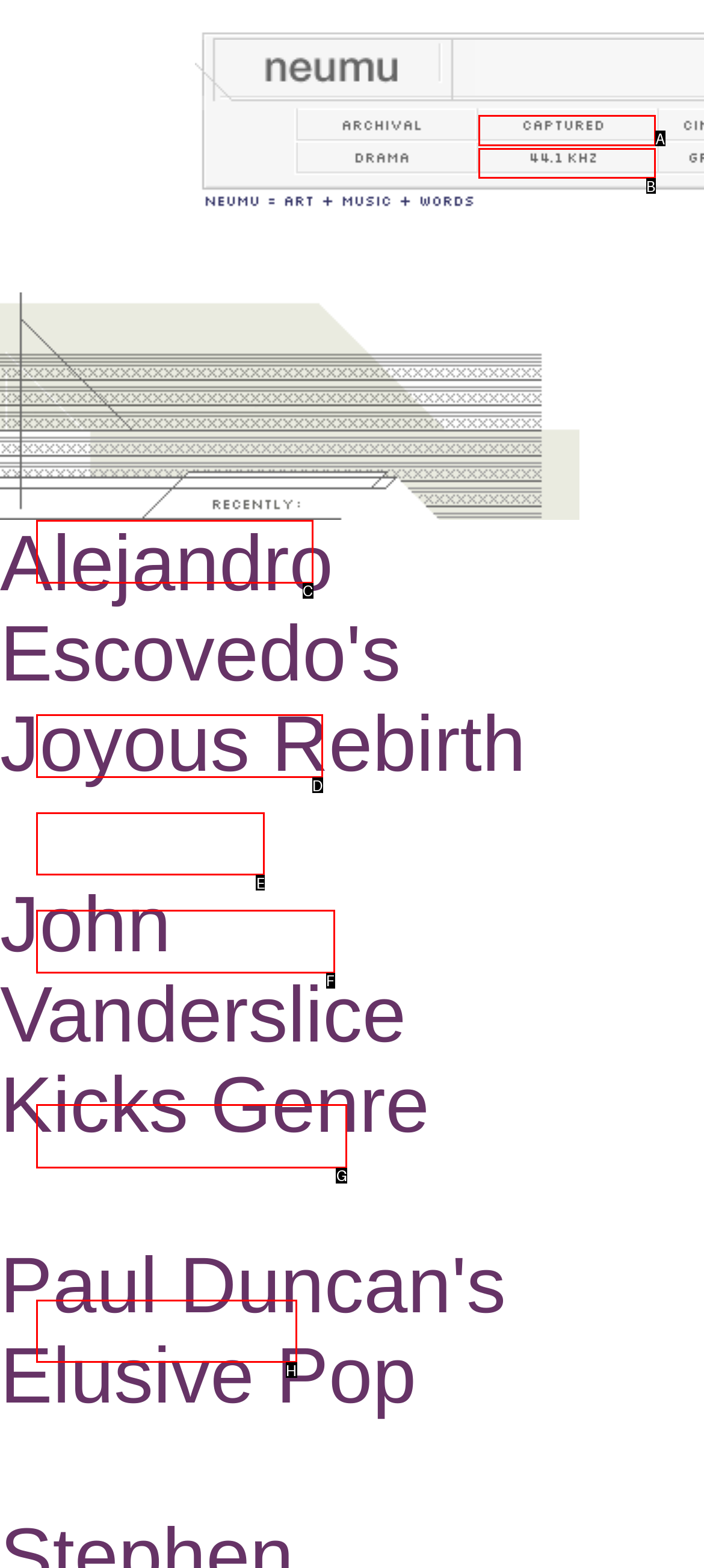Based on the given description: French Kicks Complete 'Two Thousand', identify the correct option and provide the corresponding letter from the given choices directly.

F